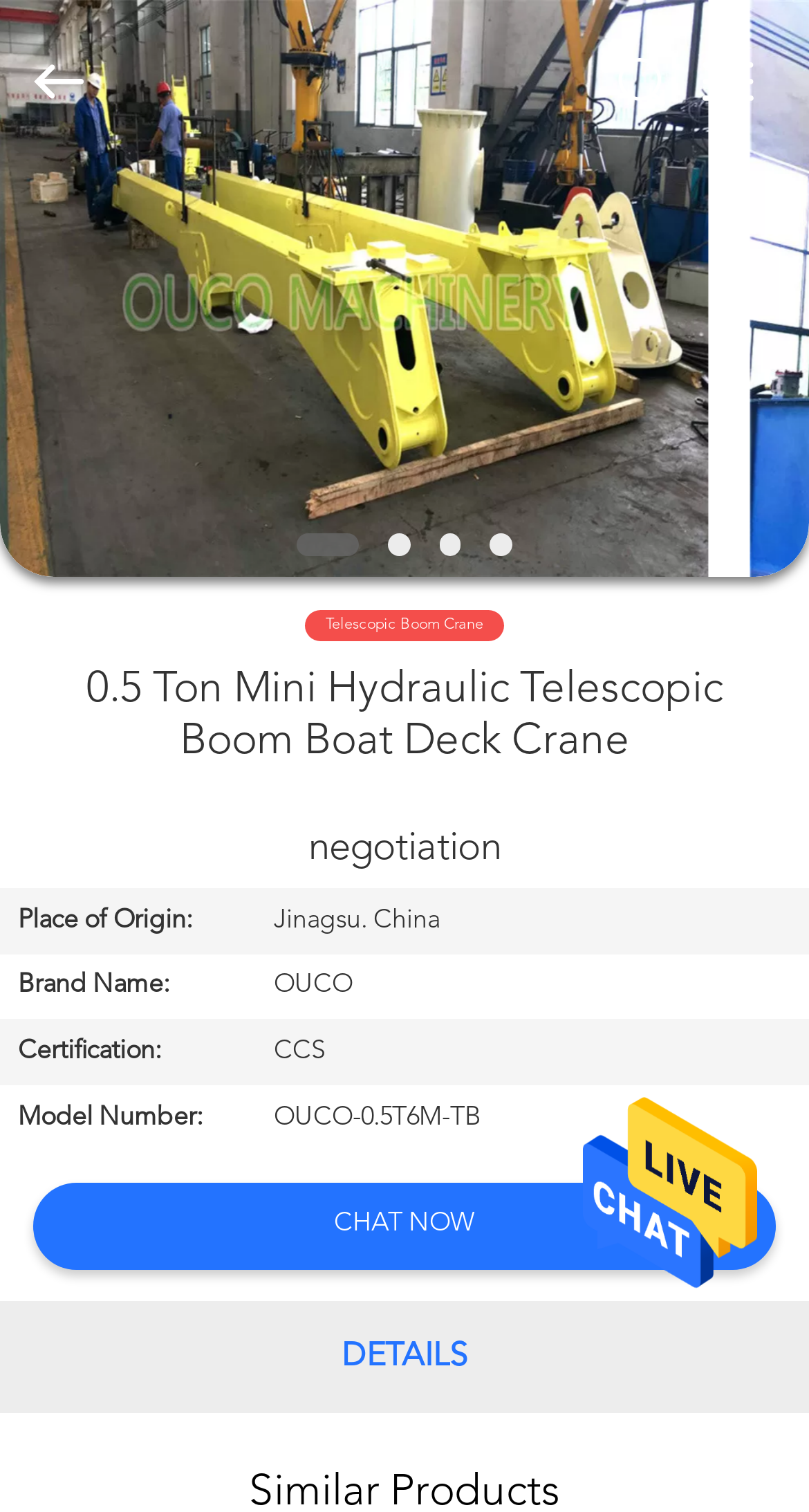Please predict the bounding box coordinates of the element's region where a click is necessary to complete the following instruction: "Go to HOME page". The coordinates should be represented by four float numbers between 0 and 1, i.e., [left, top, right, bottom].

[0.0, 0.11, 0.195, 0.144]